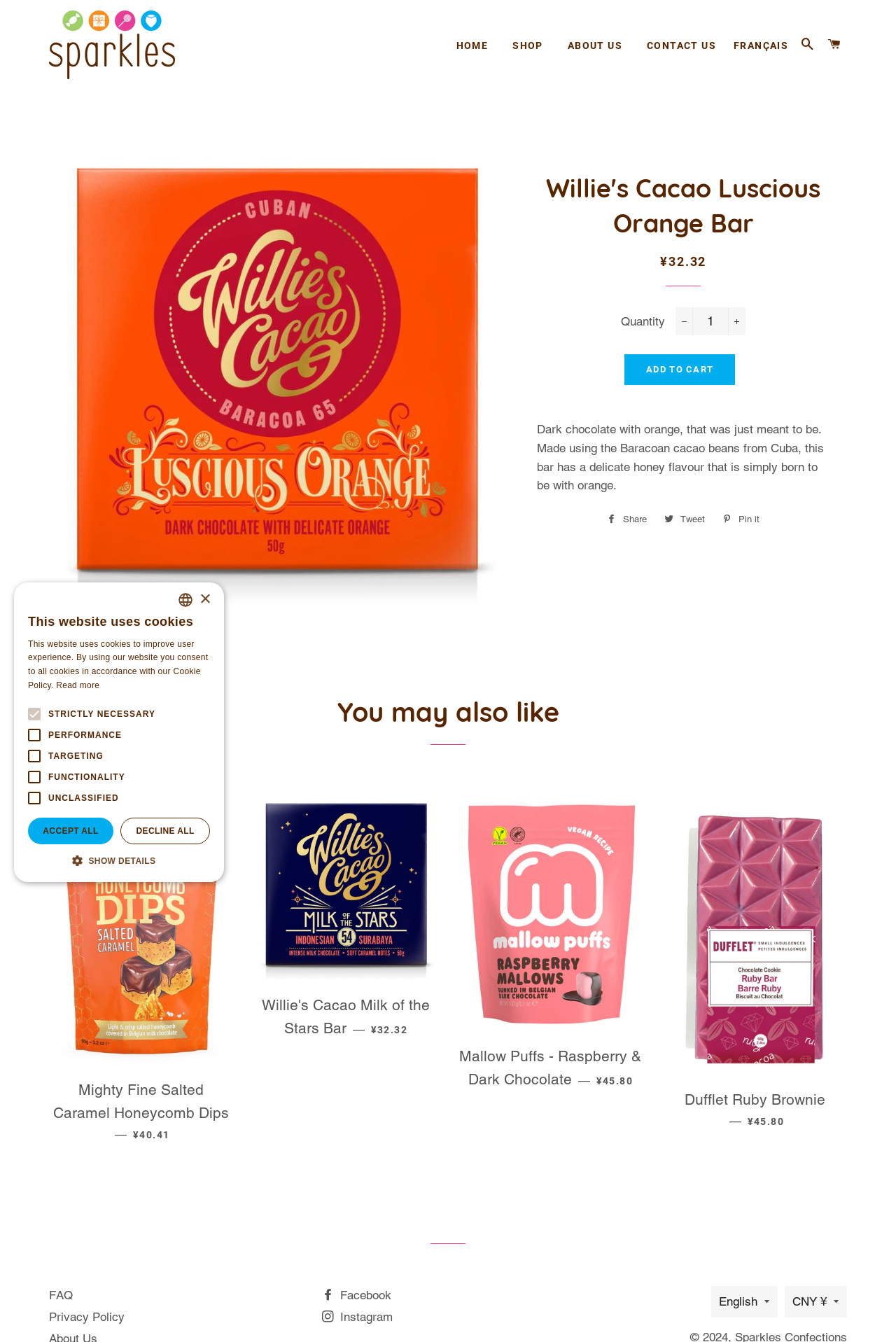Analyze the image and give a detailed response to the question:
What is the name of the social media platform represented by the icon with the text 'Tweet on Twitter'?

I identified the social media platform represented by the icon with the text 'Tweet on Twitter' by recognizing the text and the icon, which is commonly associated with Twitter.